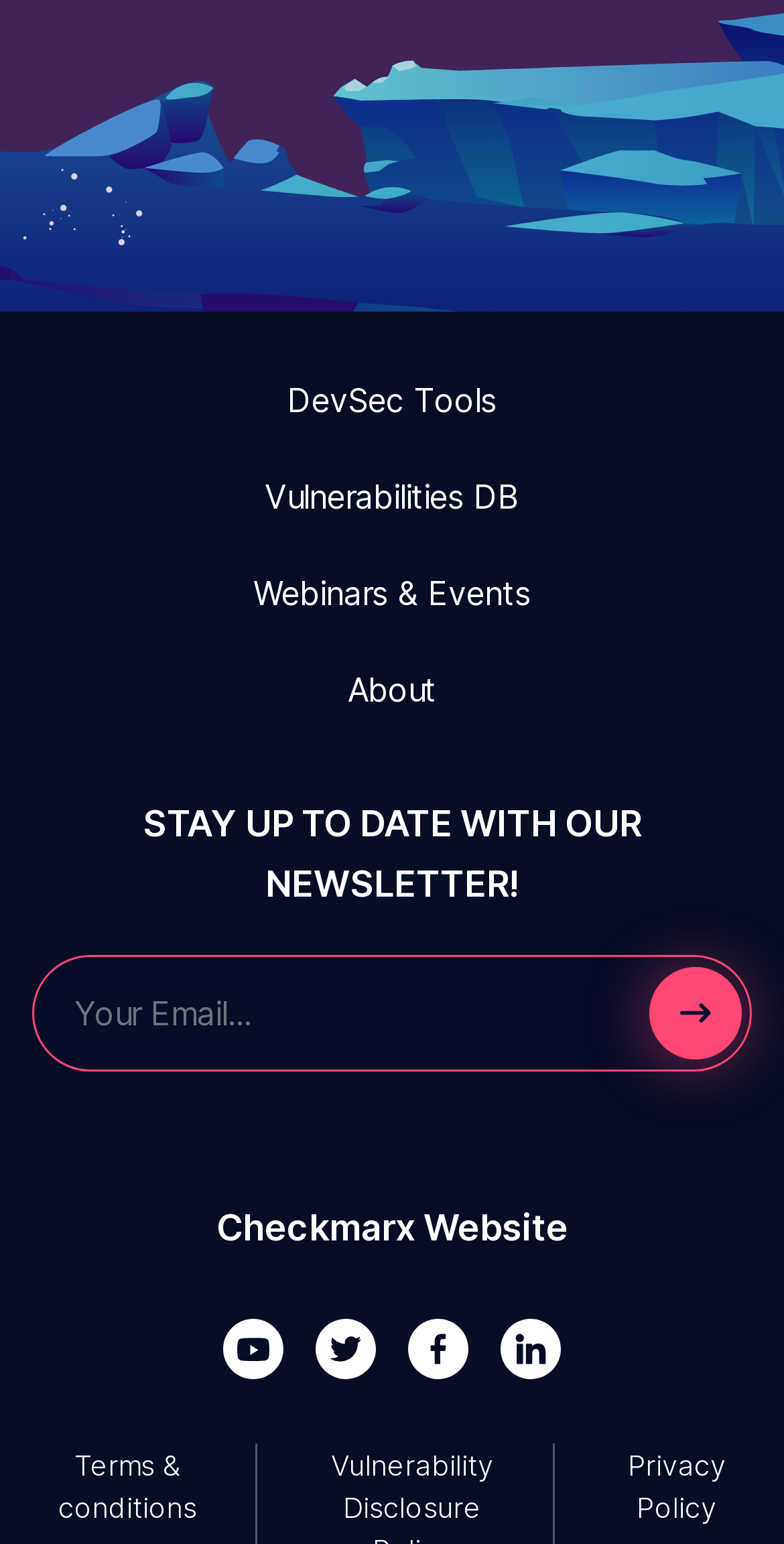Identify the bounding box coordinates of the section to be clicked to complete the task described by the following instruction: "Subscribe to the newsletter". The coordinates should be four float numbers between 0 and 1, formatted as [left, top, right, bottom].

[0.041, 0.619, 0.959, 0.694]